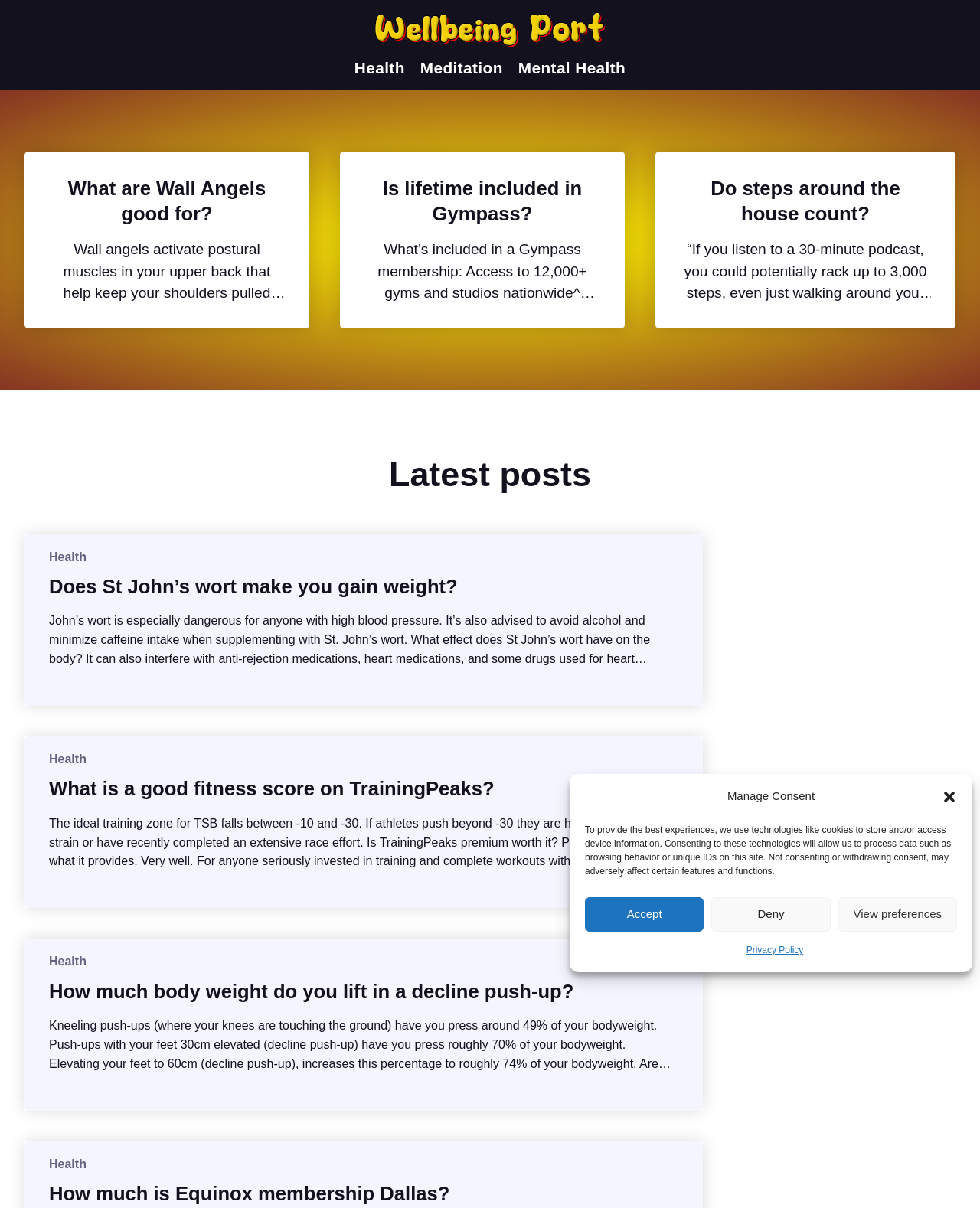Extract the bounding box of the UI element described as: "Is lifetime included in Gympass?".

[0.372, 0.146, 0.612, 0.188]